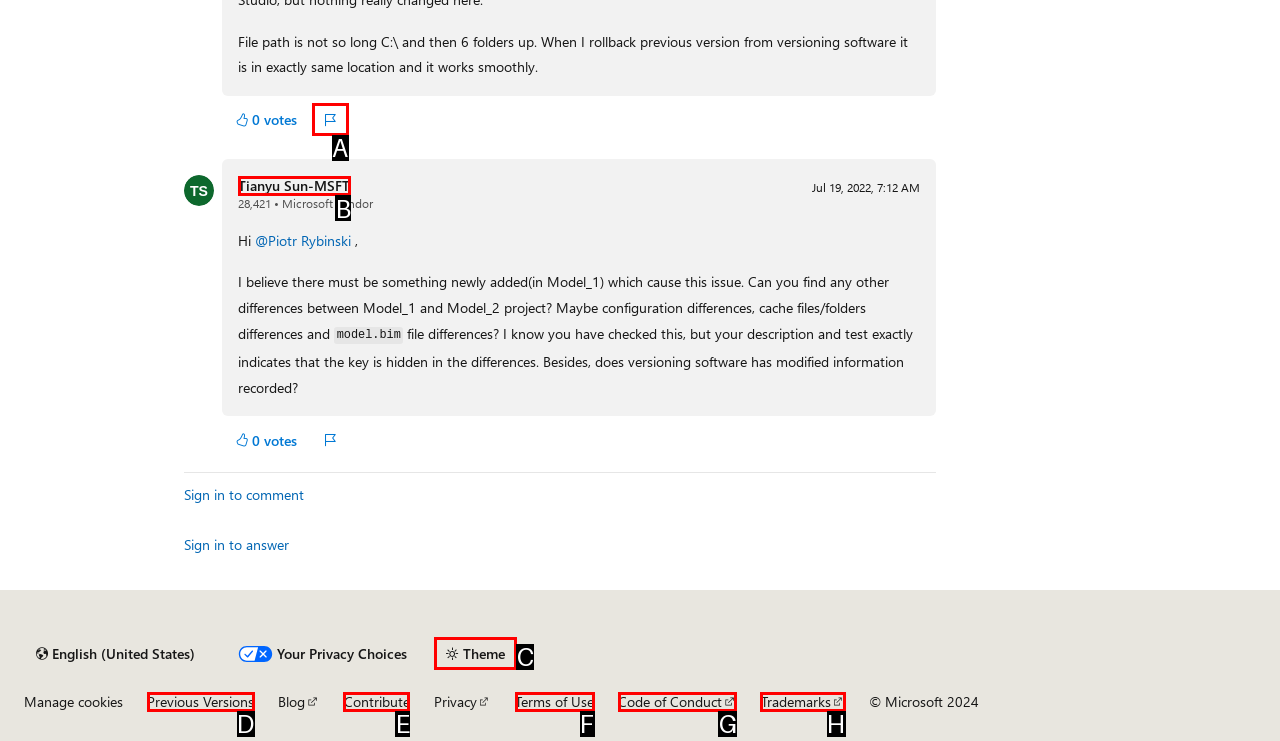Select the appropriate HTML element to click on to finish the task: Click the 'Tianyu Sun-MSFT' link.
Answer with the letter corresponding to the selected option.

B